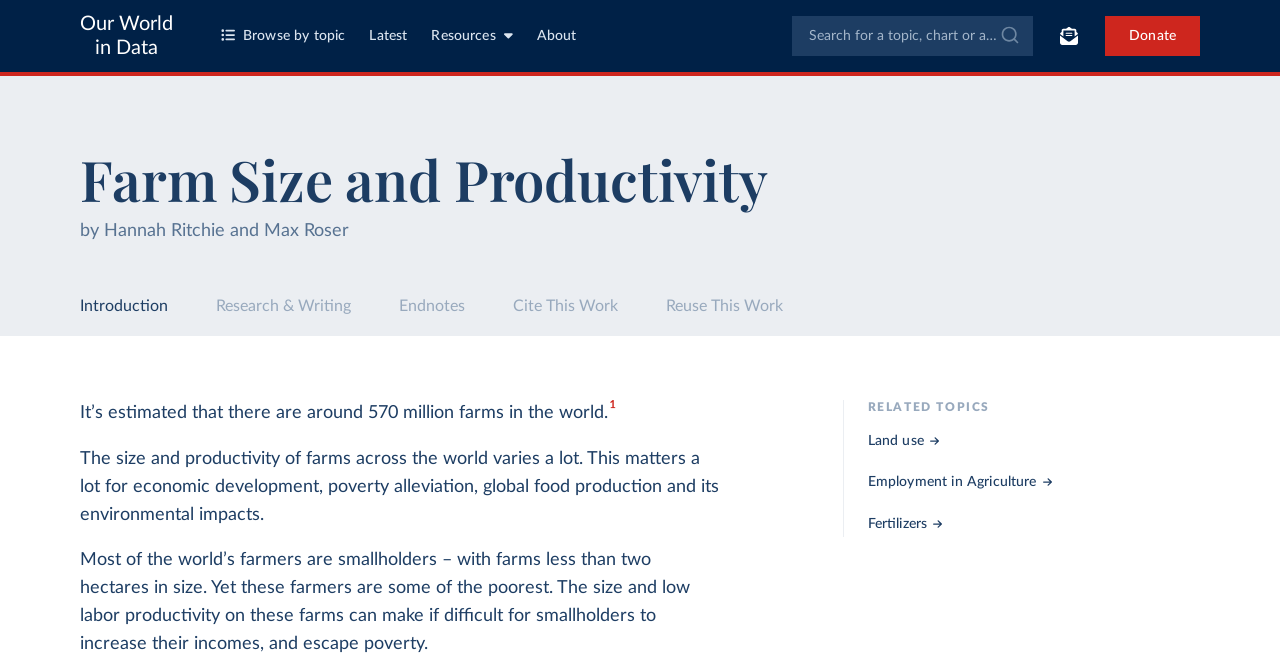Please determine the bounding box coordinates for the element with the description: "Our World in Data".

[0.062, 0.018, 0.135, 0.091]